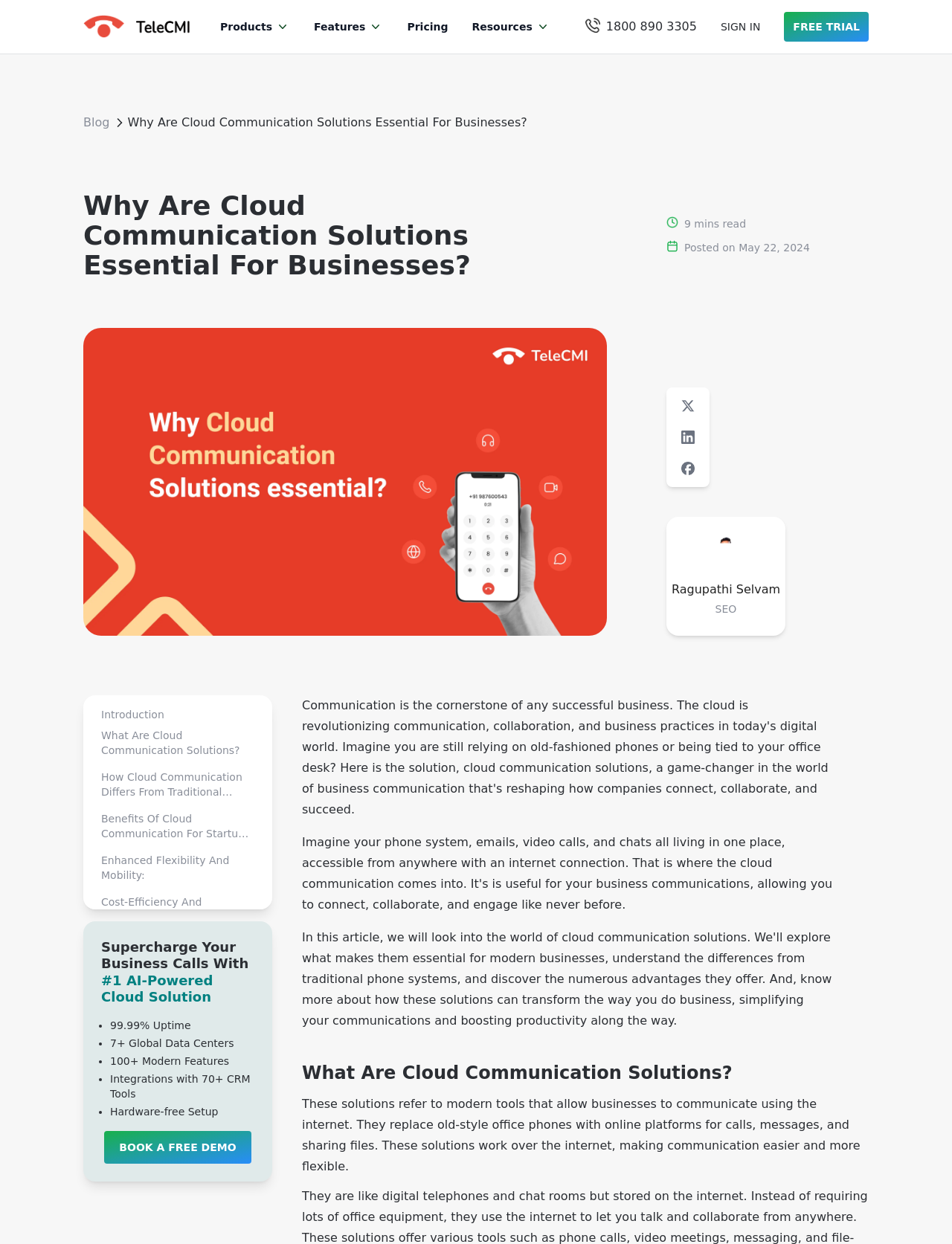What is the type of image displayed next to the 'Posted on May 22, 2024' text?
Kindly offer a comprehensive and detailed response to the question.

The image displayed next to the 'Posted on May 22, 2024' text is a calendar icon, which represents the date of publication of the blog post.